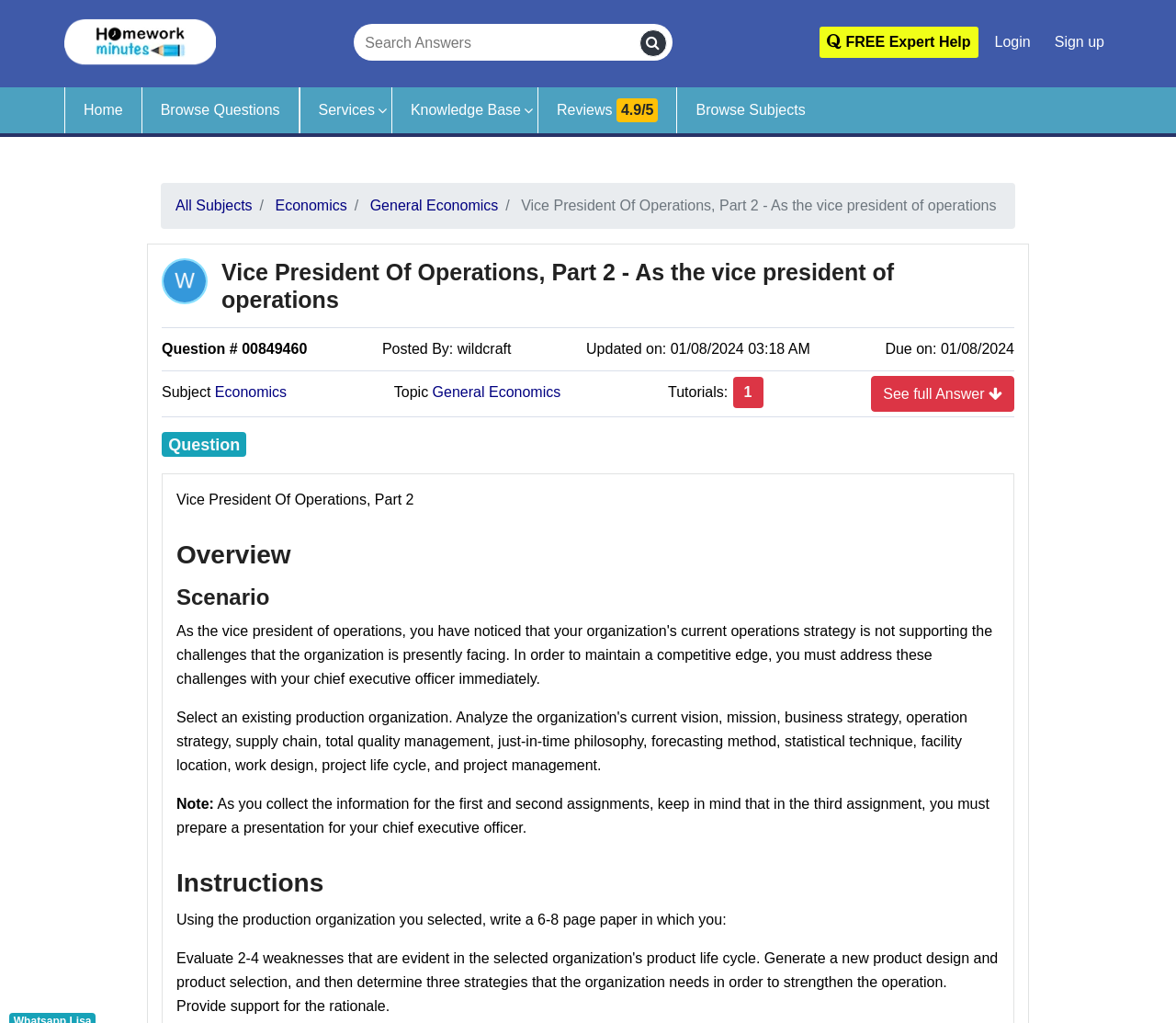Kindly determine the bounding box coordinates for the clickable area to achieve the given instruction: "View full answer".

[0.741, 0.367, 0.862, 0.403]